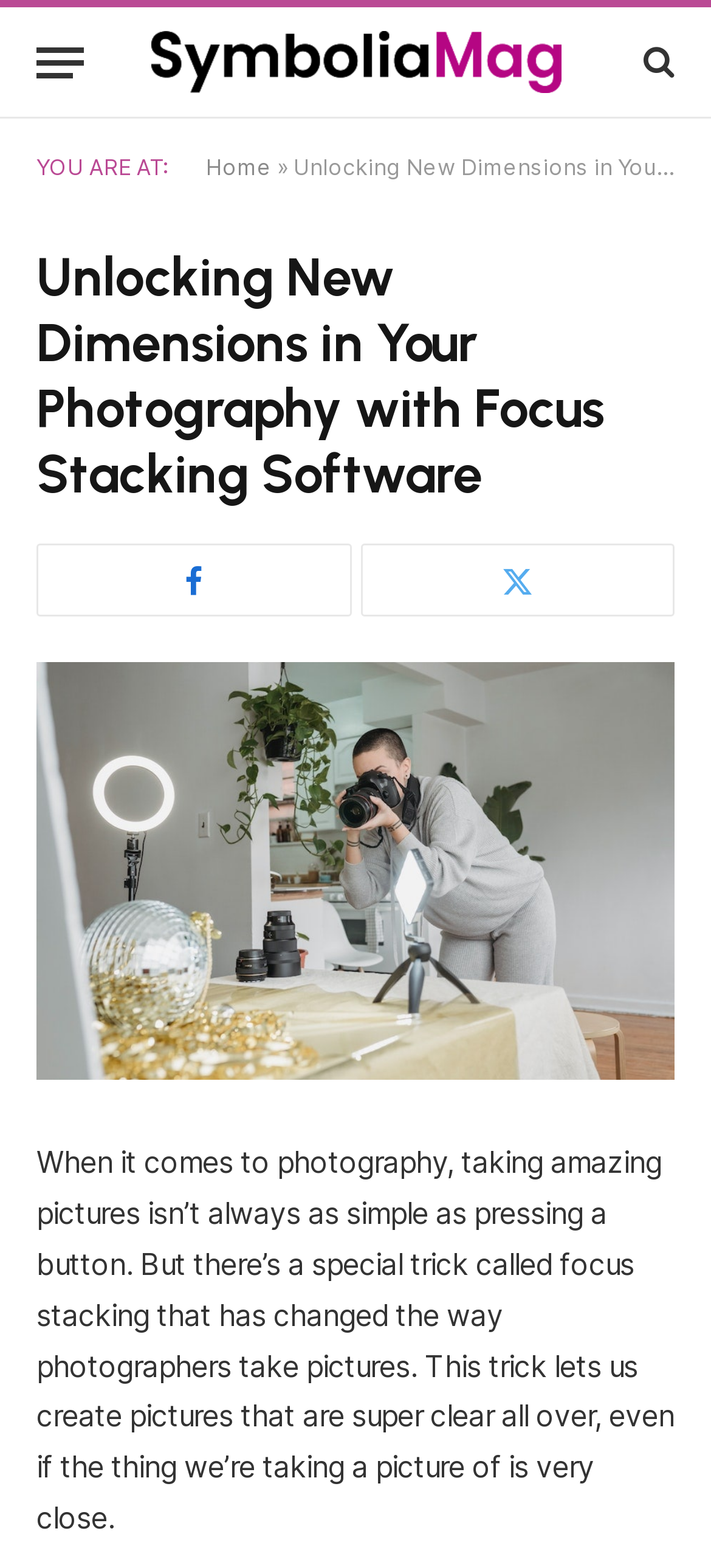Please use the details from the image to answer the following question comprehensively:
What is the symbol at the top right corner of the webpage?

The symbol at the top right corner of the webpage is a magnifying glass icon, which is commonly used to represent a search function. It is likely that clicking on this icon will allow users to search for content on the website.